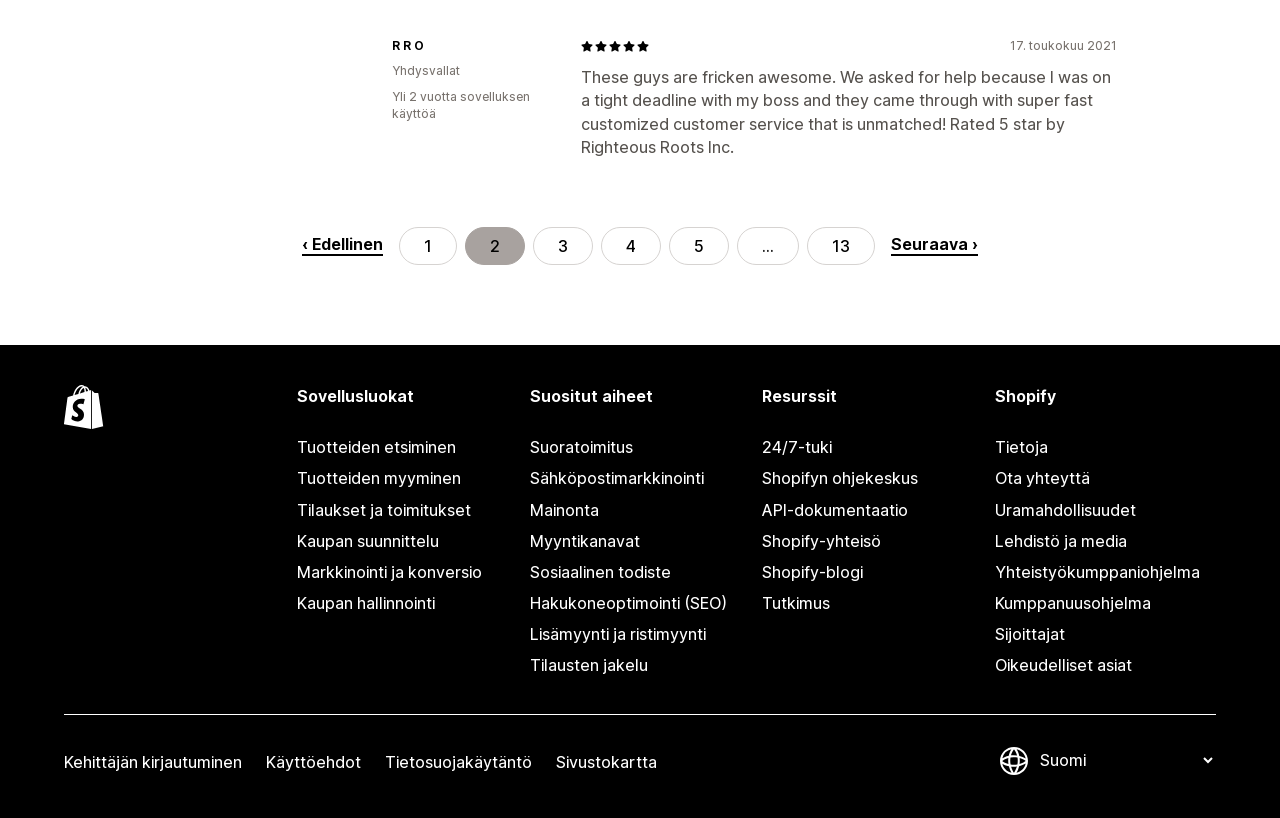What is the language of the webpage?
Provide a well-explained and detailed answer to the question.

The language is determined by the text on the webpage, which appears to be in Finnish. For example, the text 'Yhdysvallat' and 'Yli 2 vuotta sovelluksen käyttöä' suggest that the language is Finnish.